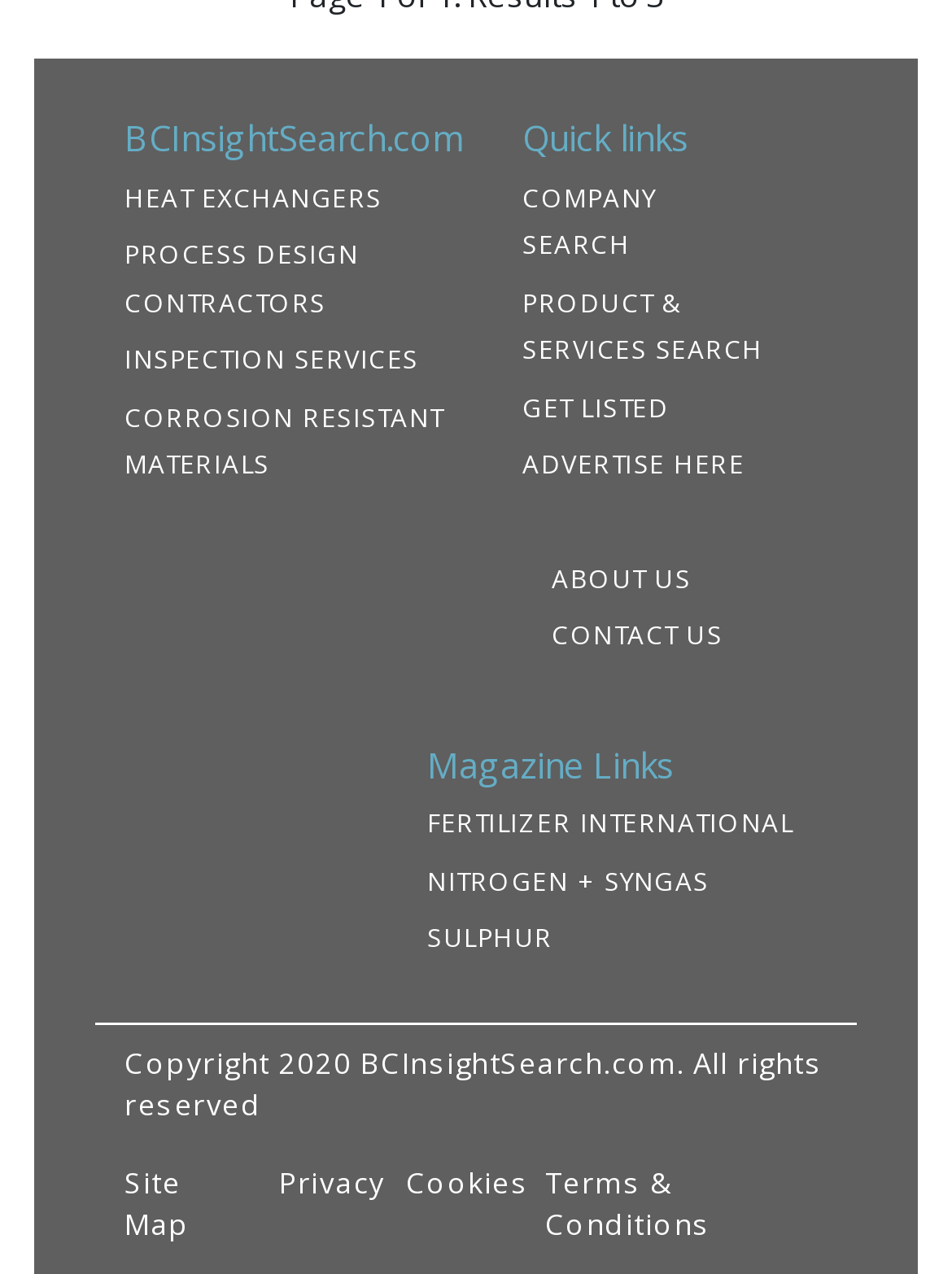Identify the bounding box for the given UI element using the description provided. Coordinates should be in the format (top-left x, top-left y, bottom-right x, bottom-right y) and must be between 0 and 1. Here is the description: SULPHUR

[0.449, 0.723, 0.617, 0.75]